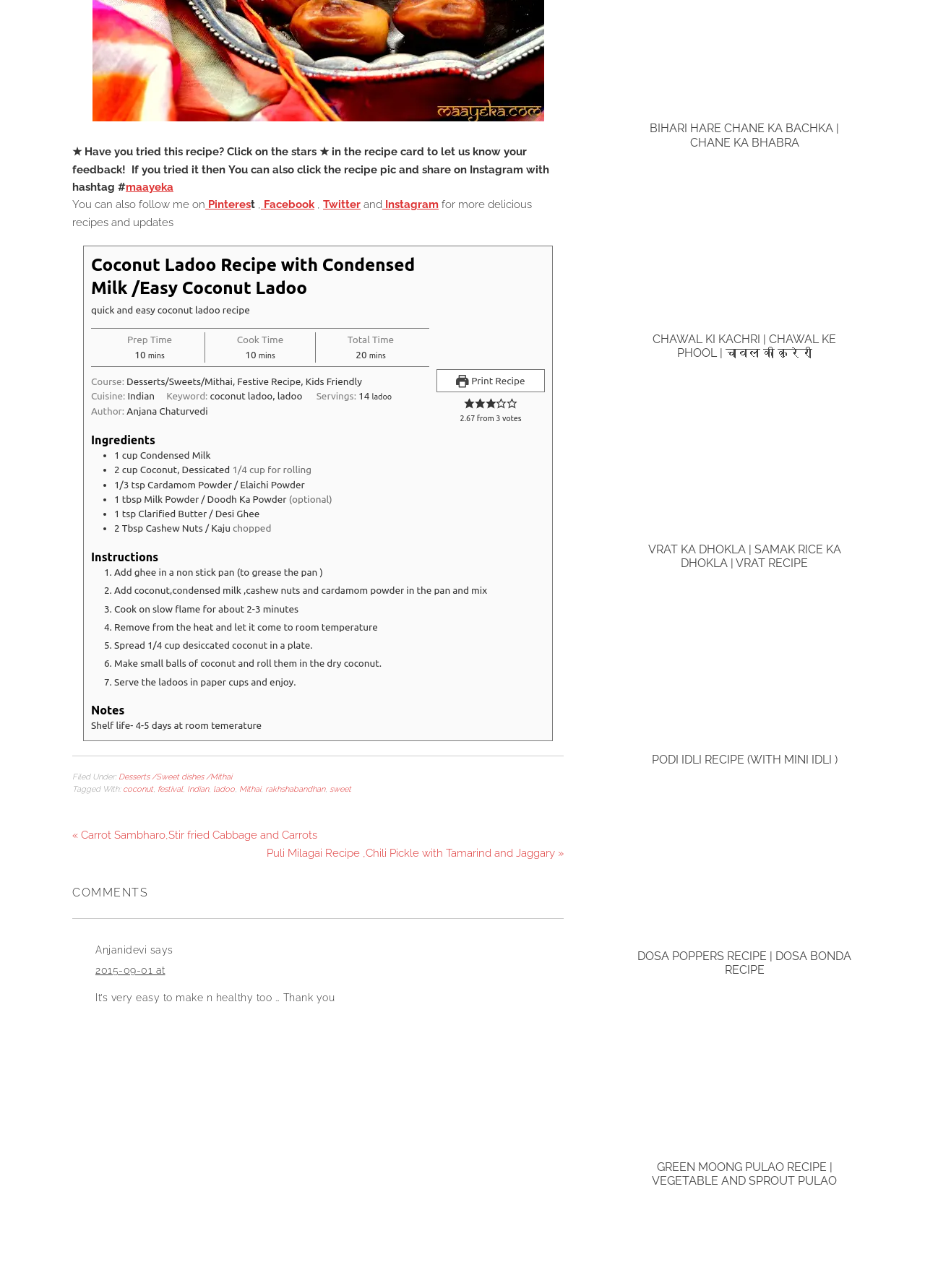Respond with a single word or phrase to the following question:
What is the total time required to prepare this recipe?

20 minutes